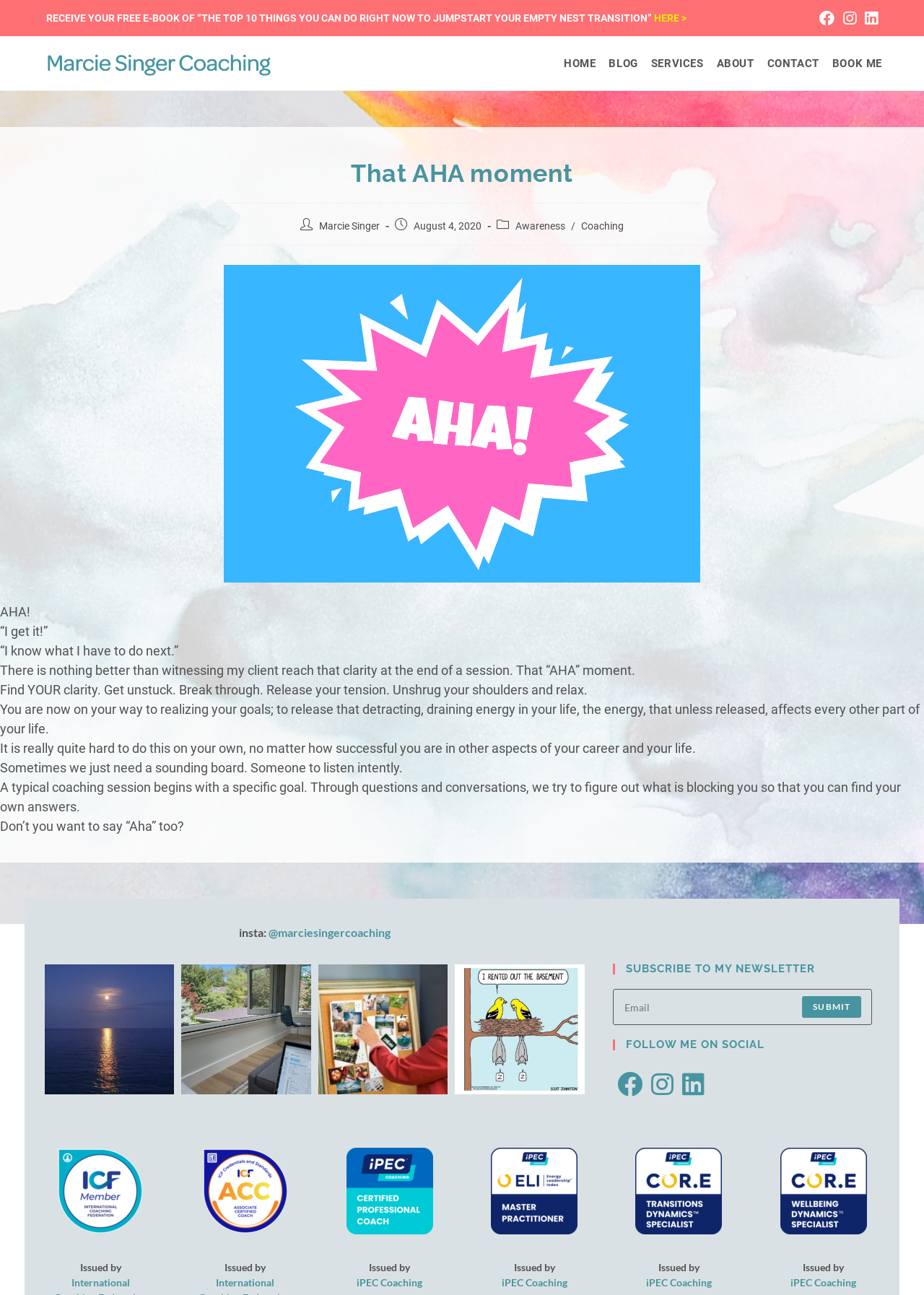Given the description "Book Me", provide the bounding box coordinates of the corresponding UI element.

[0.894, 0.029, 0.962, 0.07]